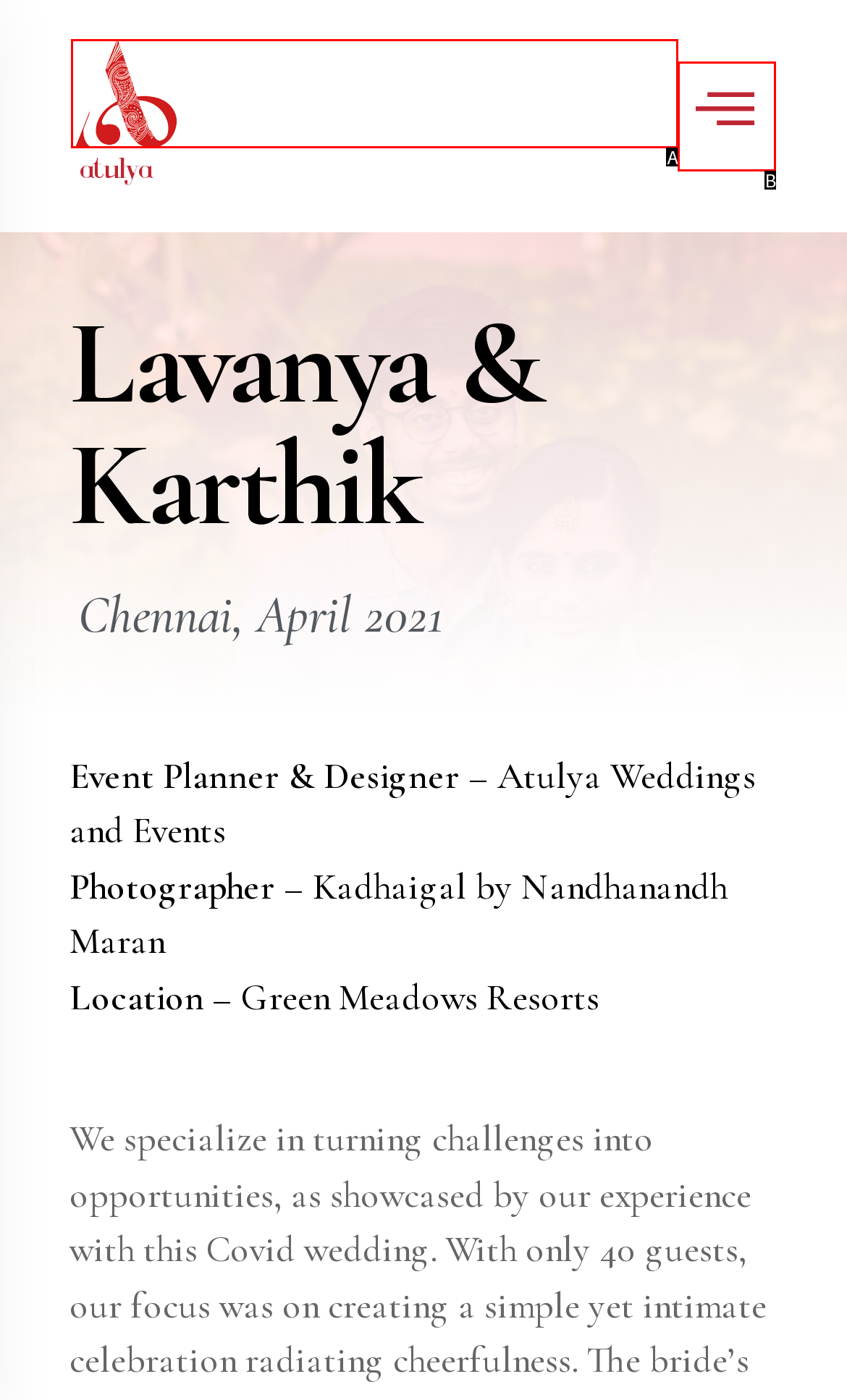Based on the description parent_node: atulya, identify the most suitable HTML element from the options. Provide your answer as the corresponding letter.

A